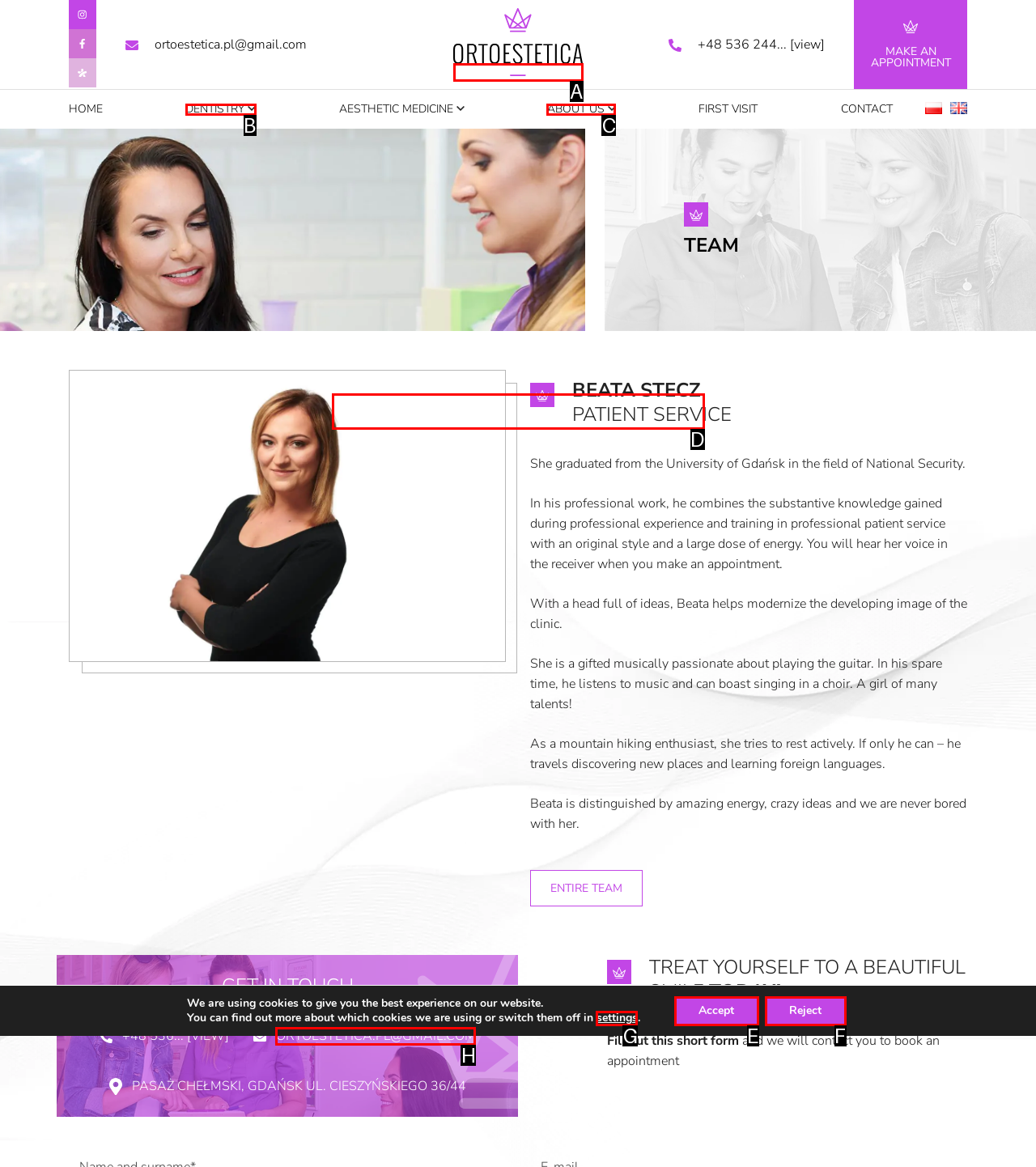Please determine which option aligns with the description: name="your-name" placeholder="Imię i nazwisko*". Respond with the option’s letter directly from the available choices.

D